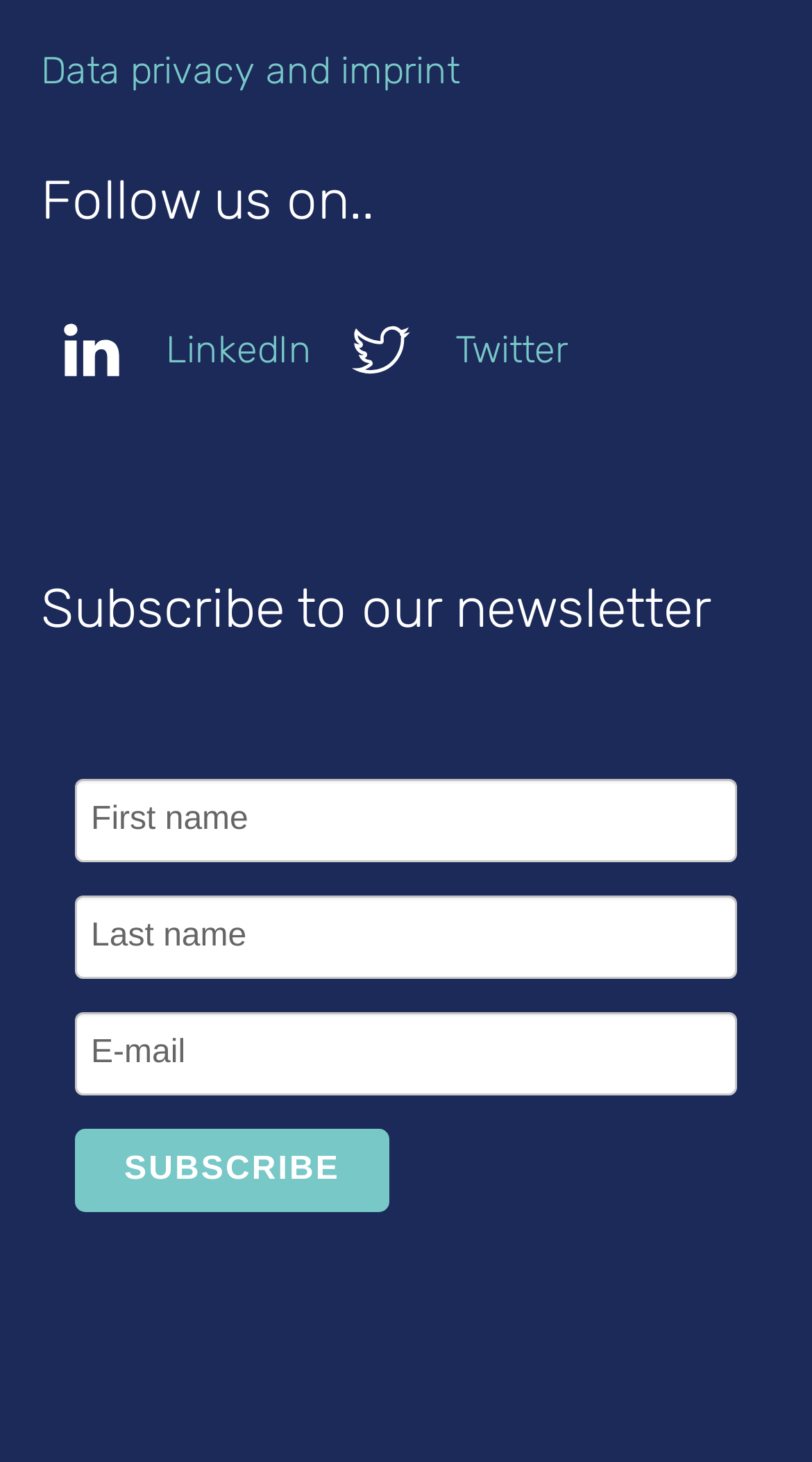Reply to the question with a single word or phrase:
What is the alternative text for the LinkedIn image?

LinkedIn